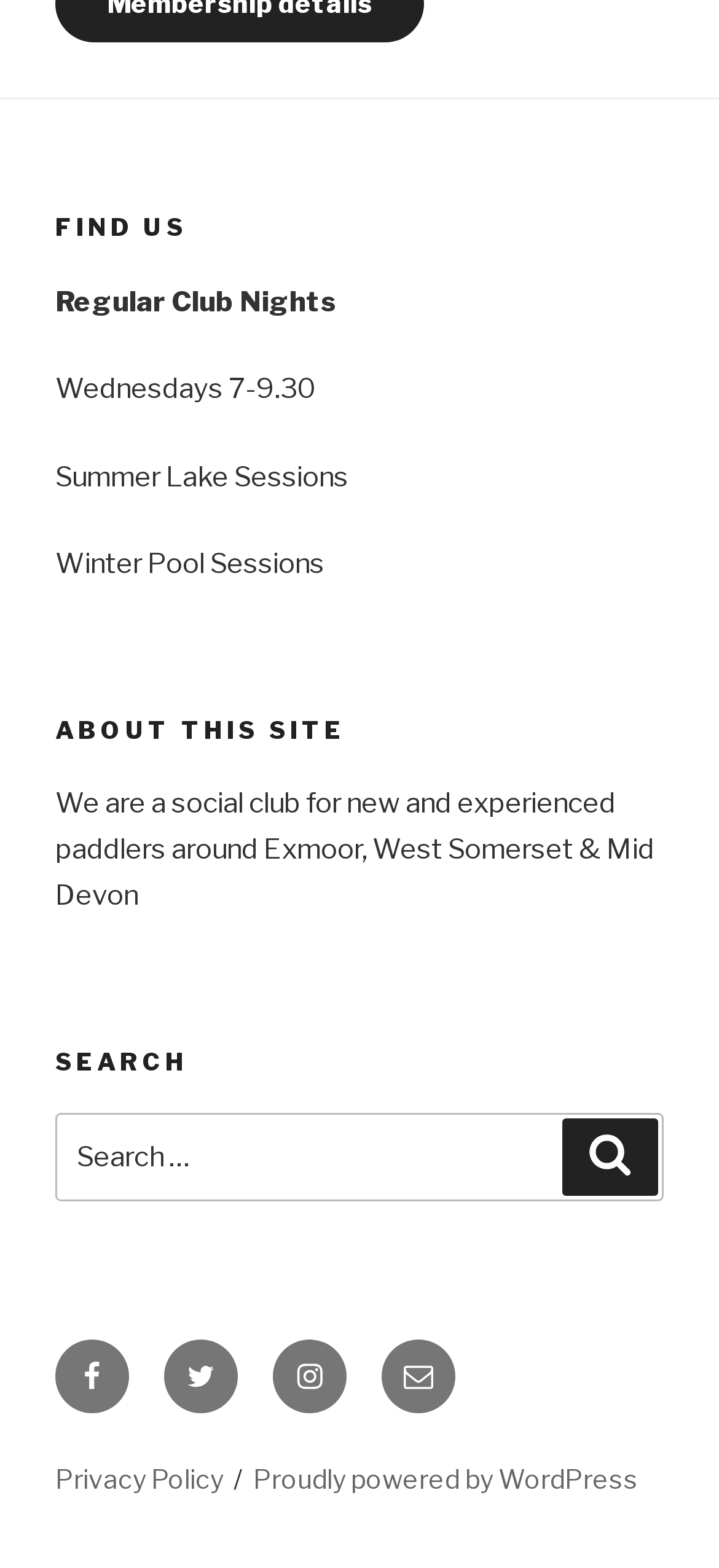Provide a one-word or short-phrase answer to the question:
What is the name of the regular club nights?

Wednesdays 7-9.30